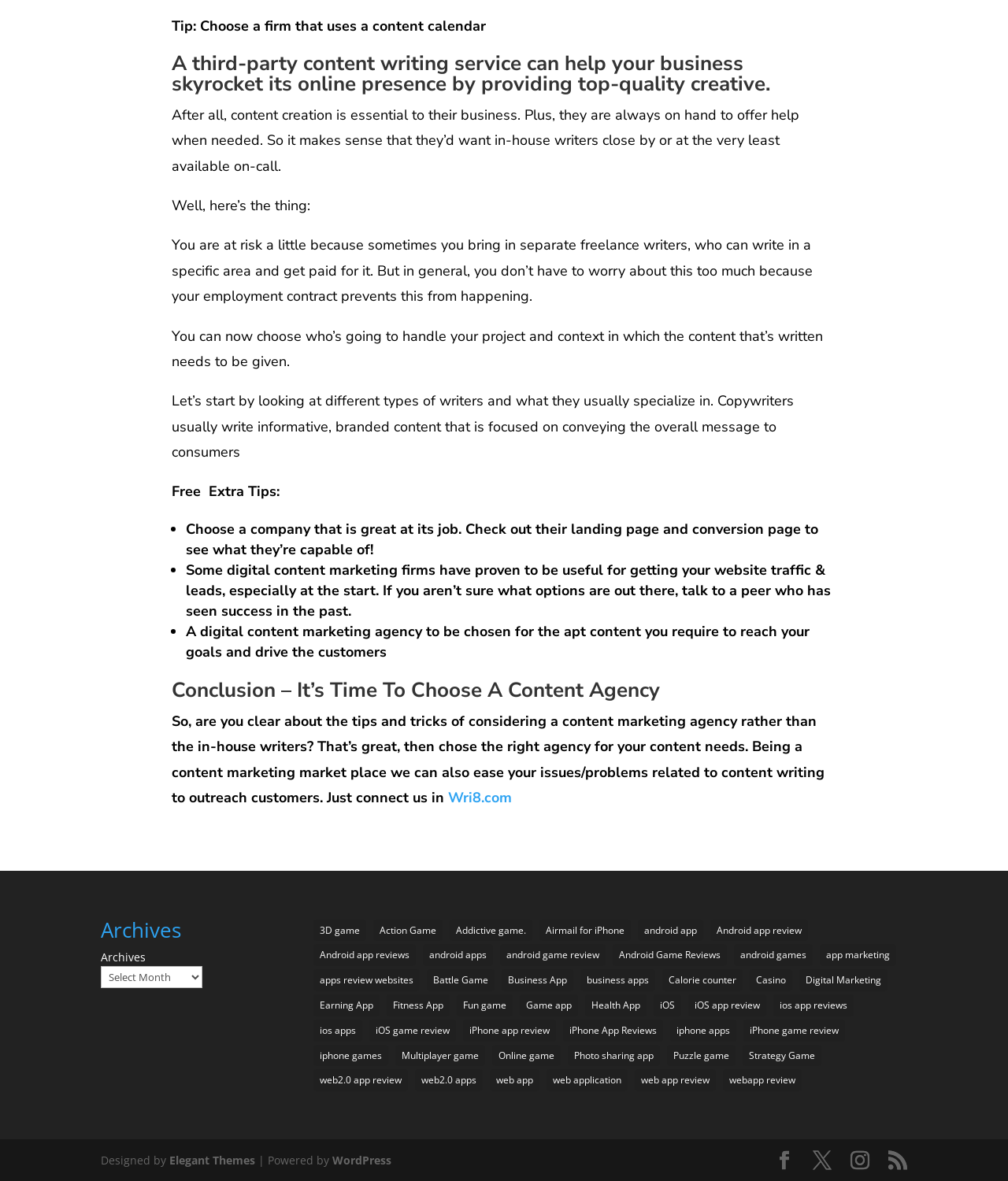How many items are in the 'Android app reviews' category?
Make sure to answer the question with a detailed and comprehensive explanation.

According to the 'Archives' section, the 'Android app reviews' category has 10 items, which are likely past articles or reviews related to Android app reviews.